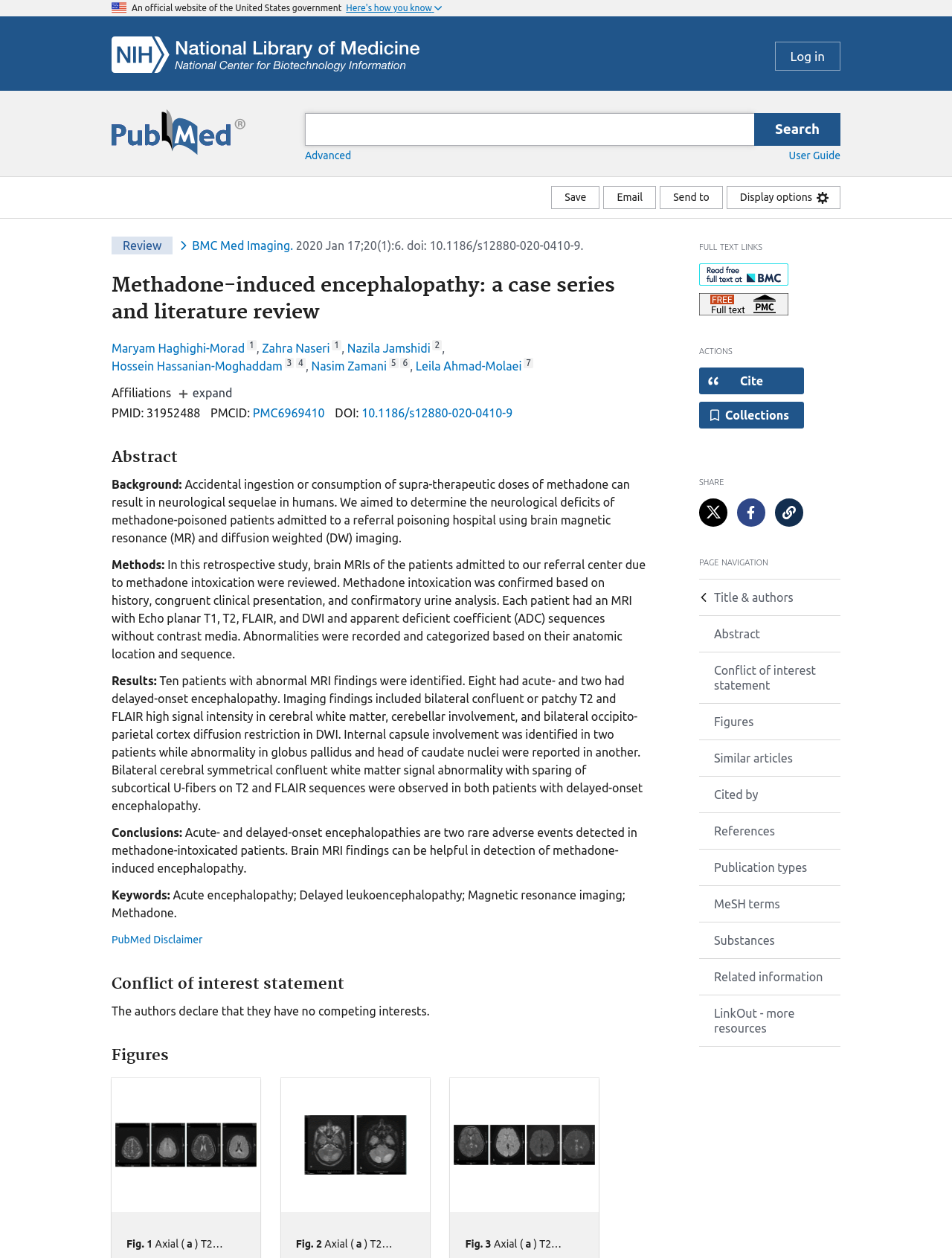What is the search bar located?
Using the details shown in the screenshot, provide a comprehensive answer to the question.

The search bar is located at the top center of the webpage, and it is a combobox with a label 'Search:' and a button 'Search'.